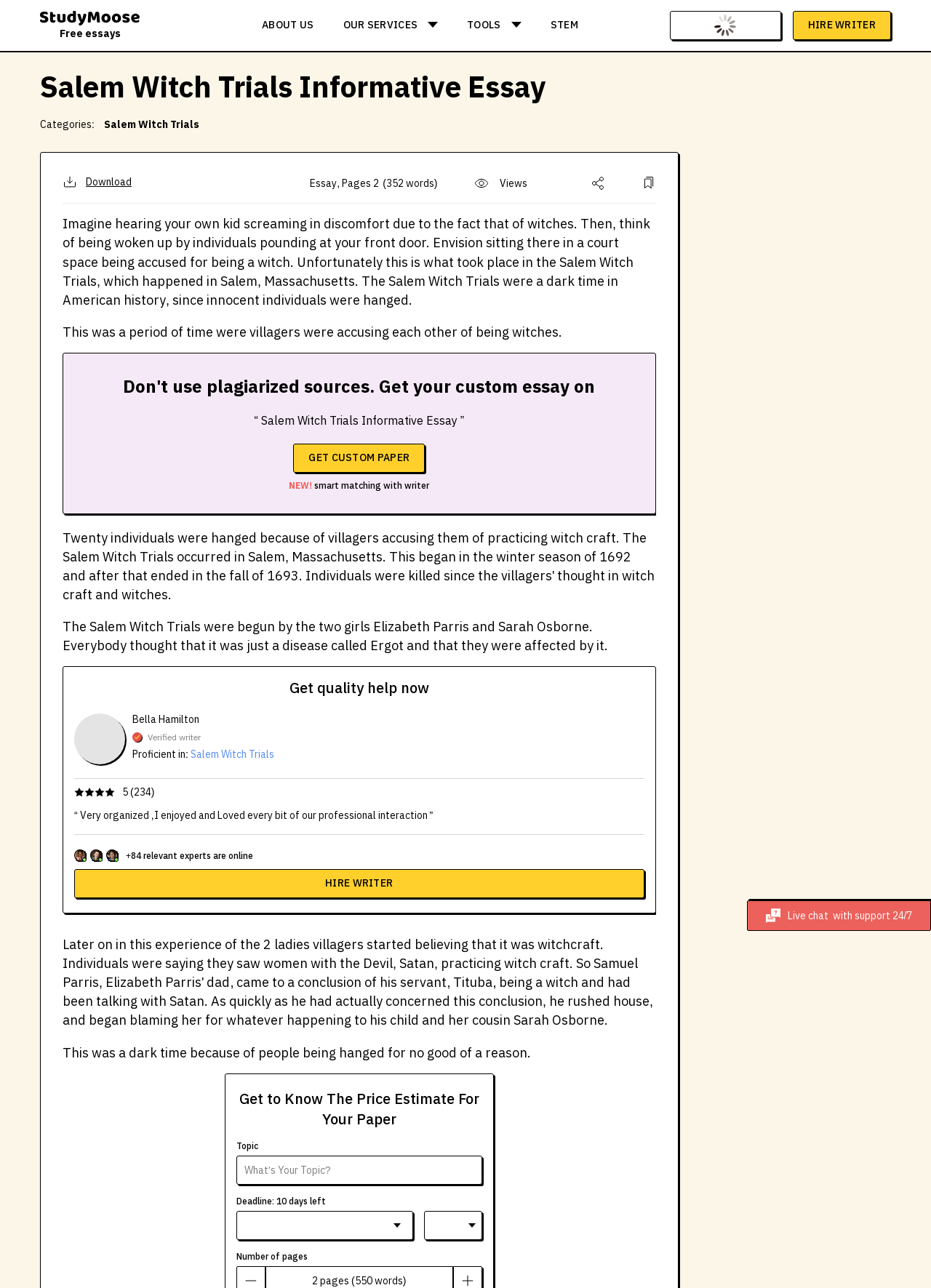Given the element description, predict the bounding box coordinates in the format (top-left x, top-left y, bottom-right x, bottom-right y). Make sure all values are between 0 and 1. Here is the element description: parent_node: Topic placeholder="What’s Your Topic?"

[0.254, 0.897, 0.518, 0.92]